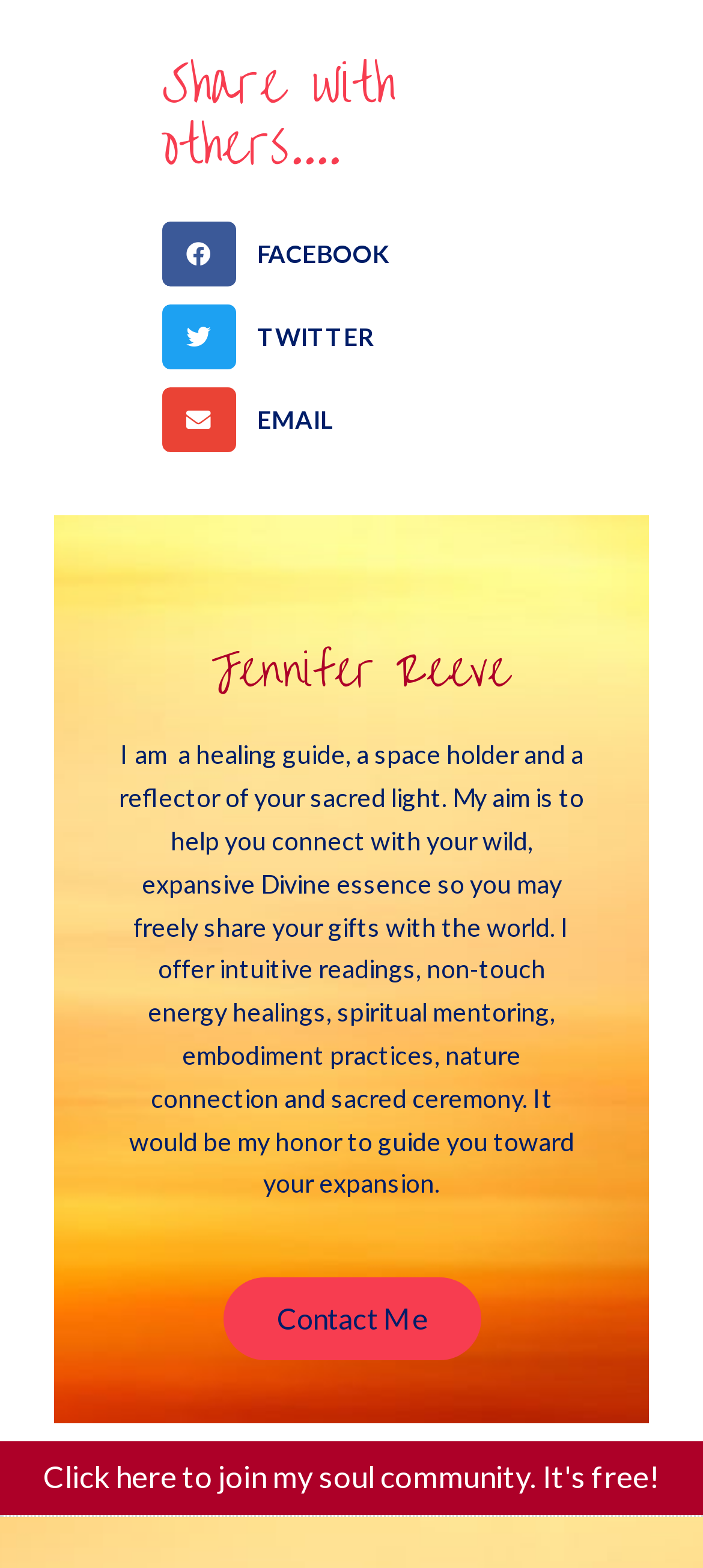Given the webpage screenshot, identify the bounding box of the UI element that matches this description: "Twitter".

[0.231, 0.195, 0.769, 0.236]